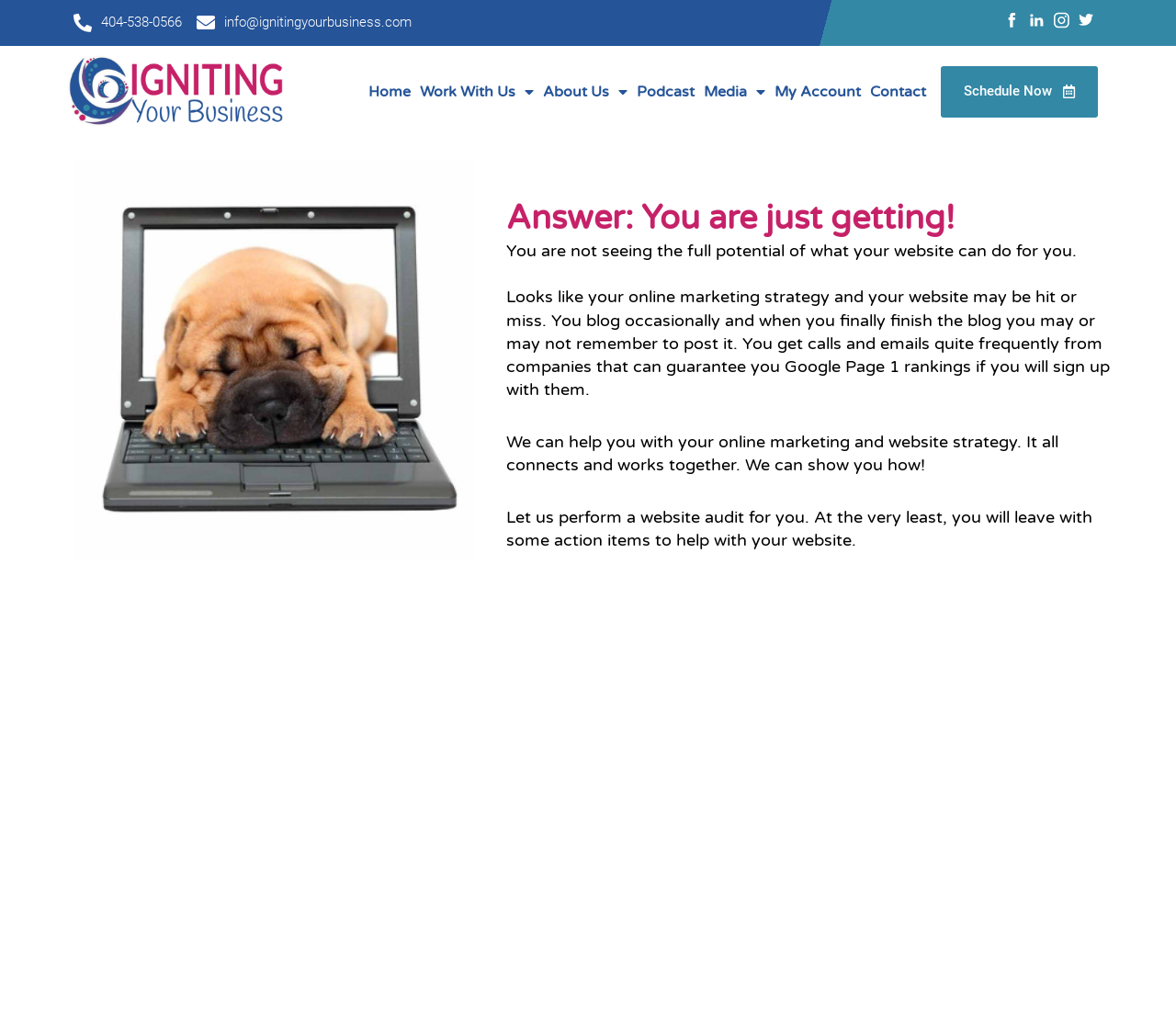What is the purpose of the website audit? Examine the screenshot and reply using just one word or a brief phrase.

To provide action items